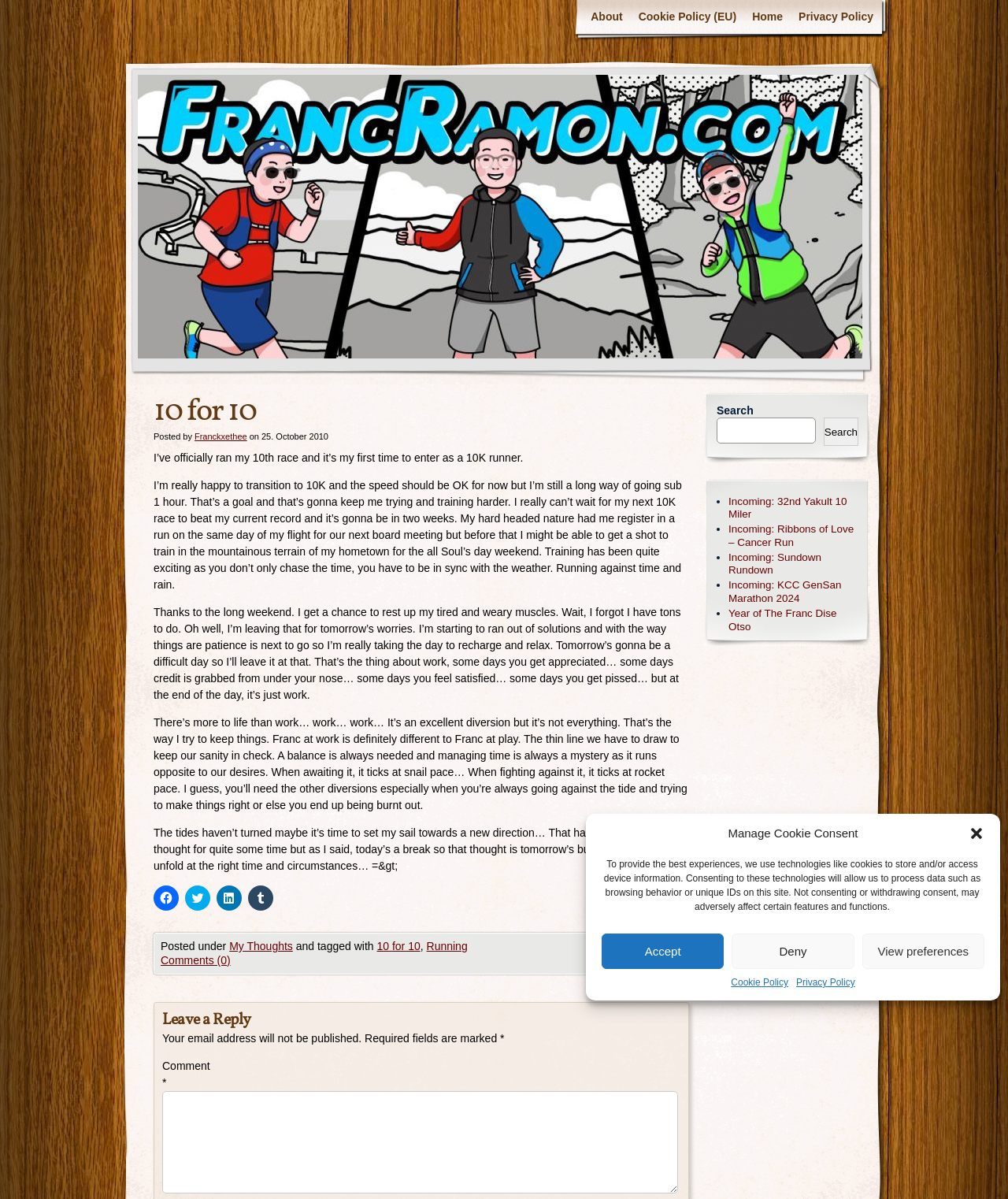Please locate the clickable area by providing the bounding box coordinates to follow this instruction: "Leave a reply".

[0.161, 0.91, 0.673, 0.996]